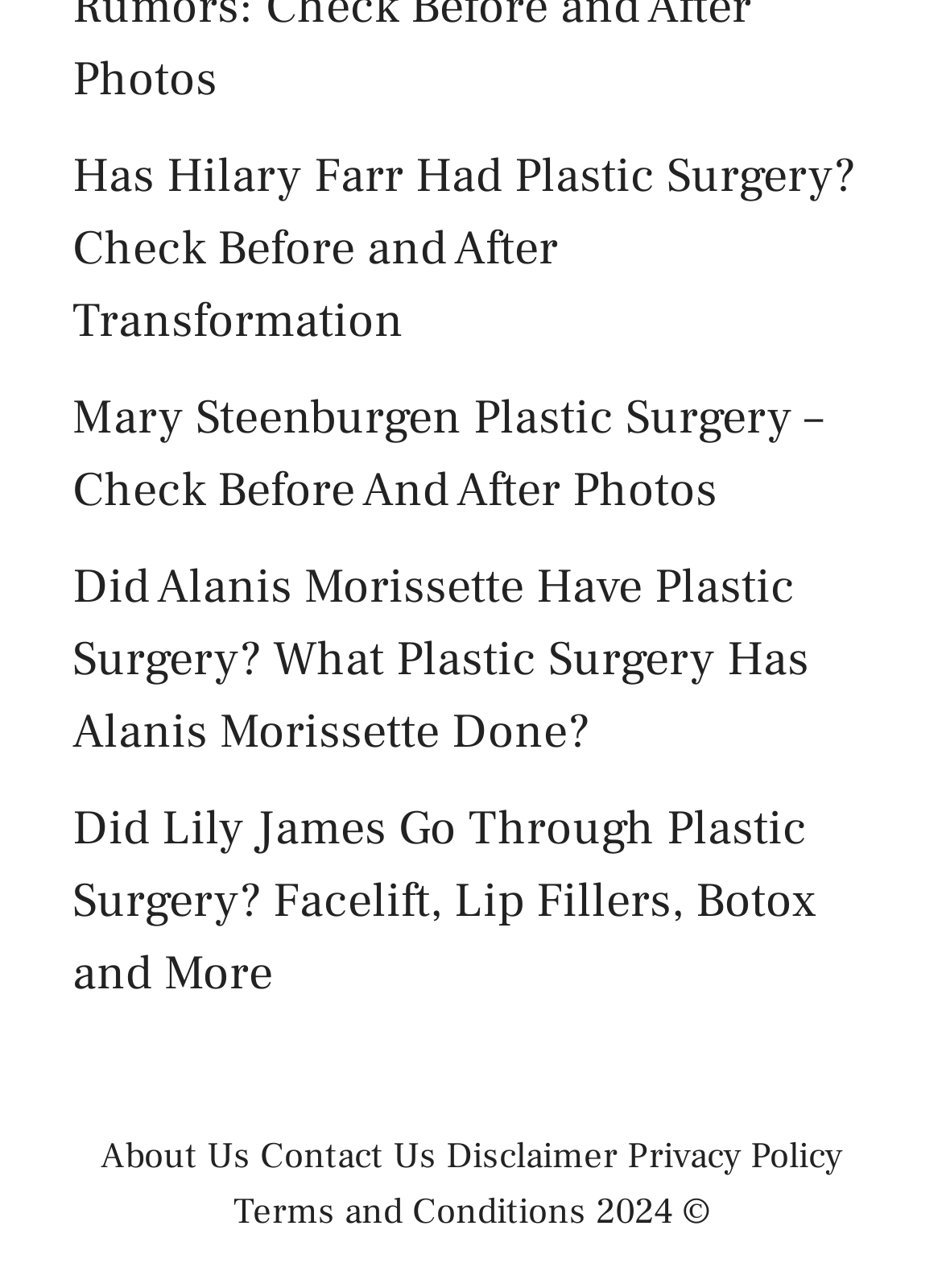Analyze the image and deliver a detailed answer to the question: What is the year of the copyright?

The StaticText element at the bottom of the webpage has the text '2024 ©', which indicates that the year of the copyright is 2024.